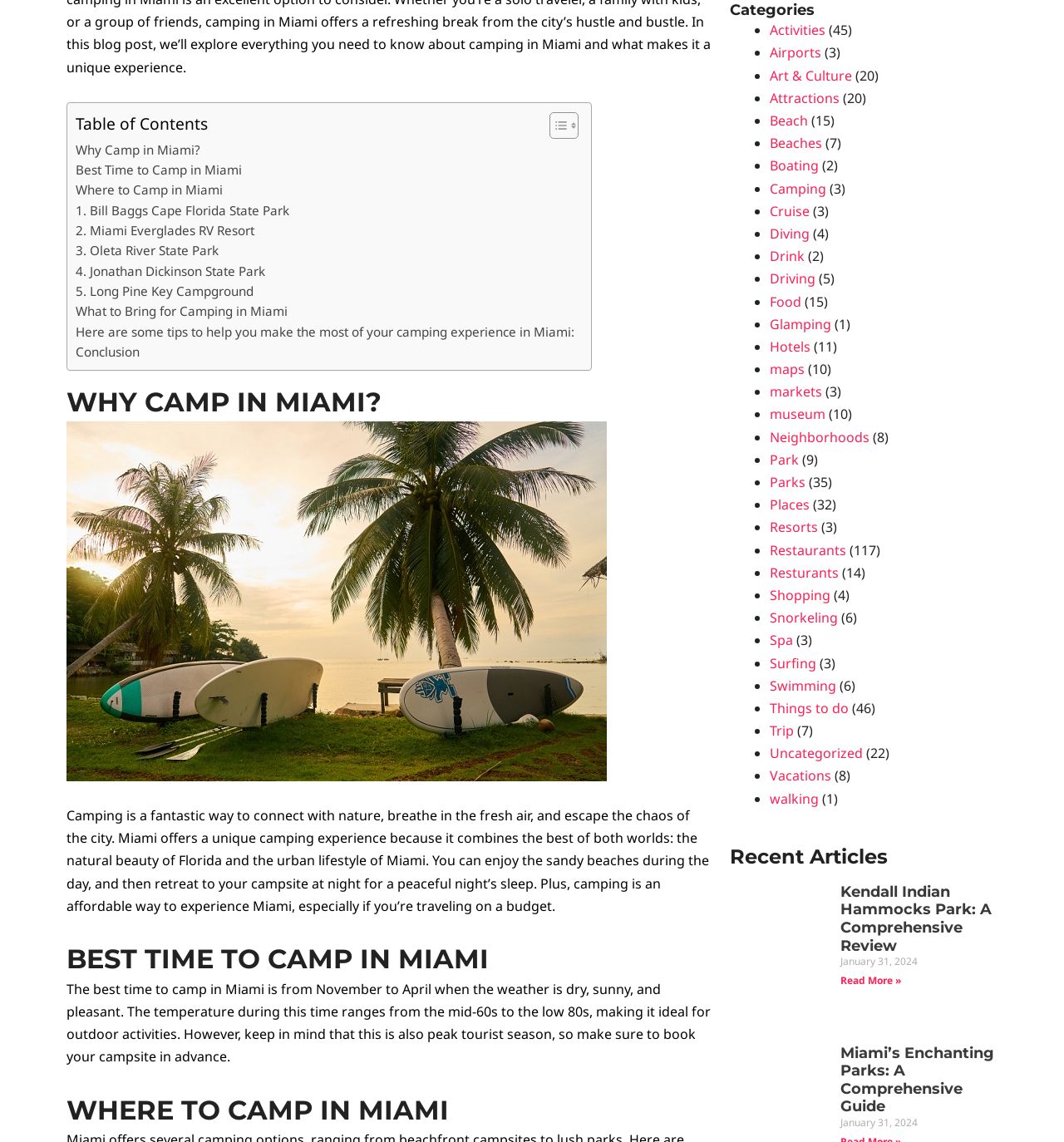Please determine the bounding box coordinates for the element with the description: "Glamping".

[0.723, 0.276, 0.781, 0.292]